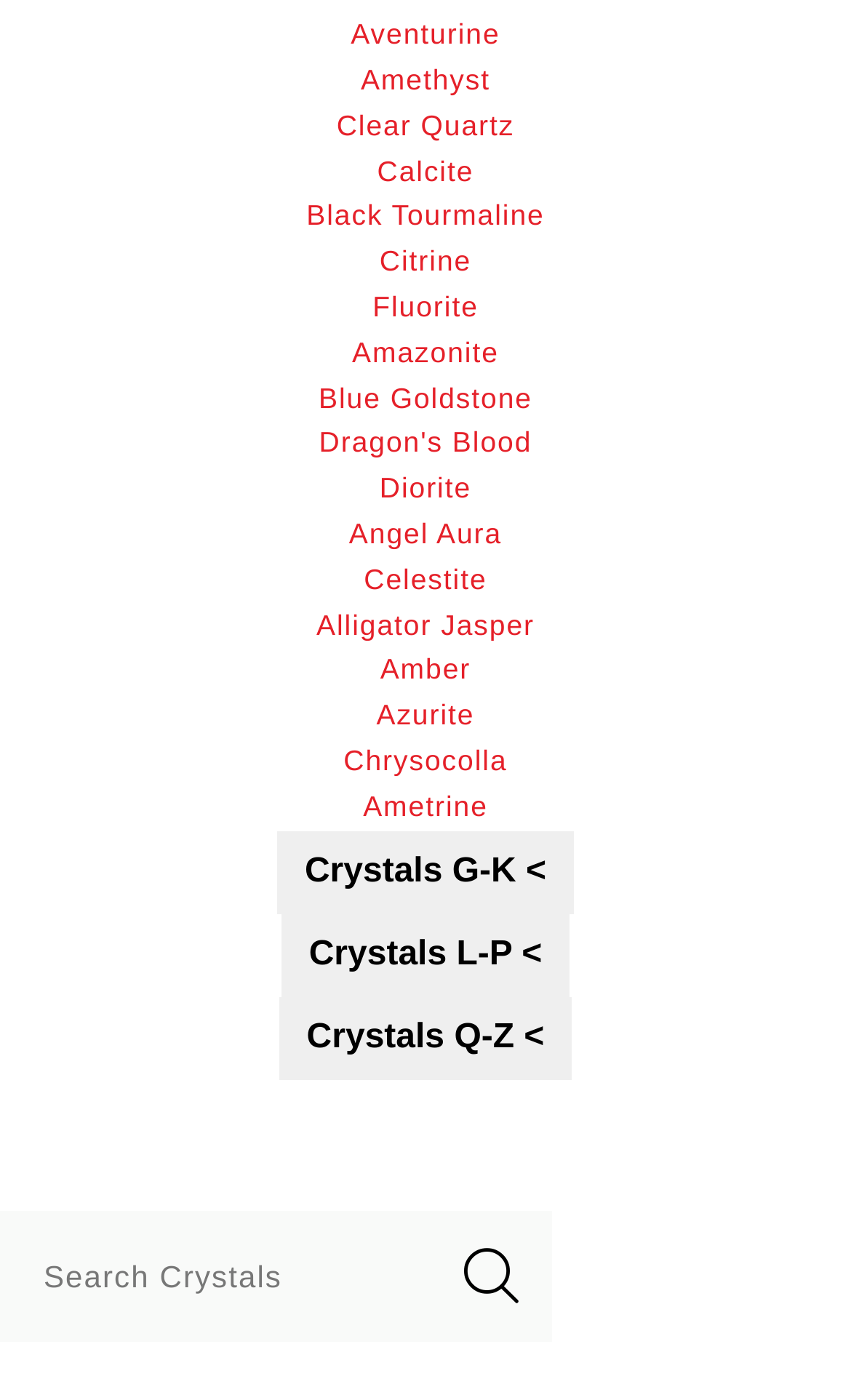What is the first crystal listed?
Please provide a single word or phrase in response based on the screenshot.

Aventurine